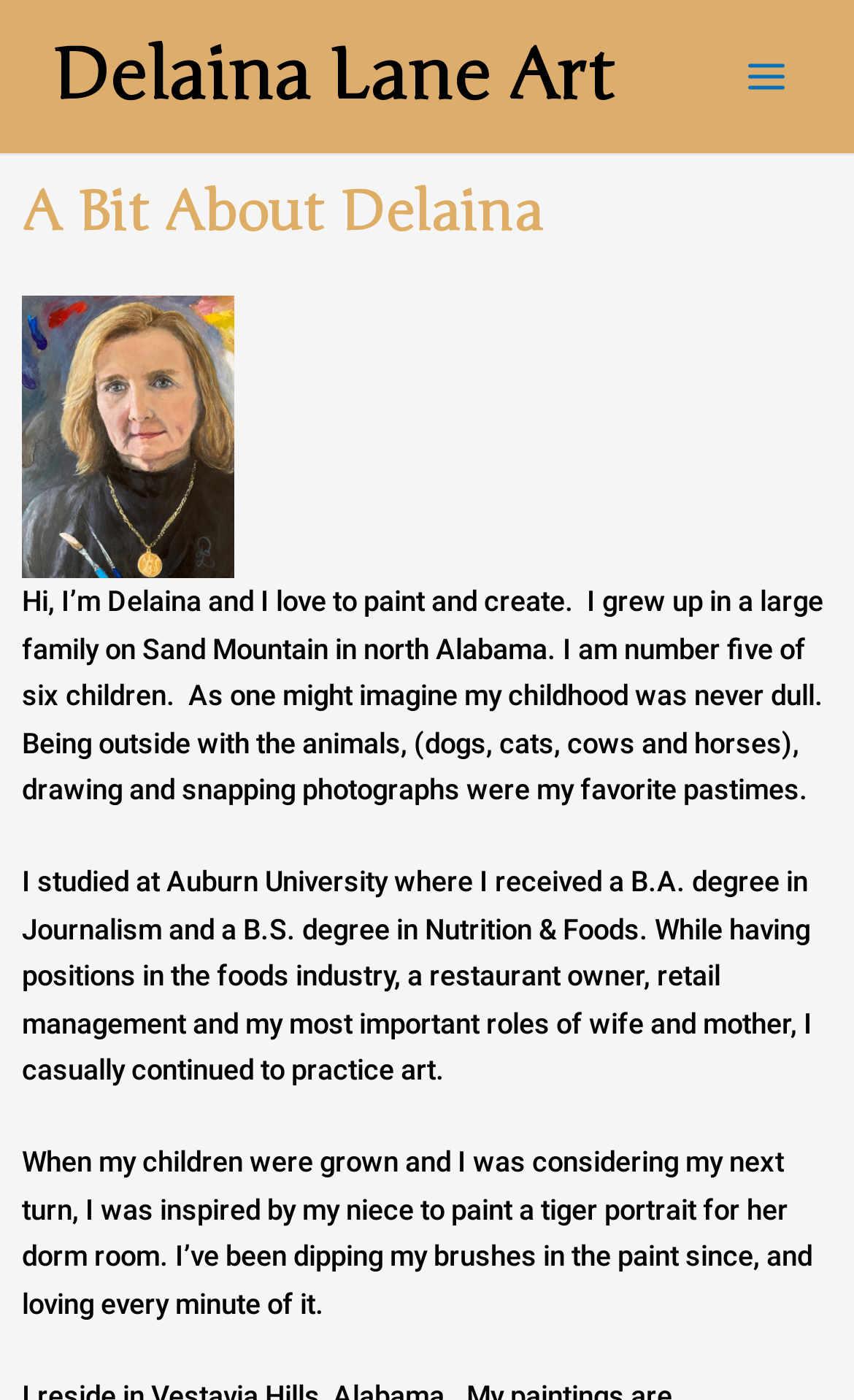Please provide a one-word or phrase answer to the question: 
What inspired Delaina to paint?

her niece